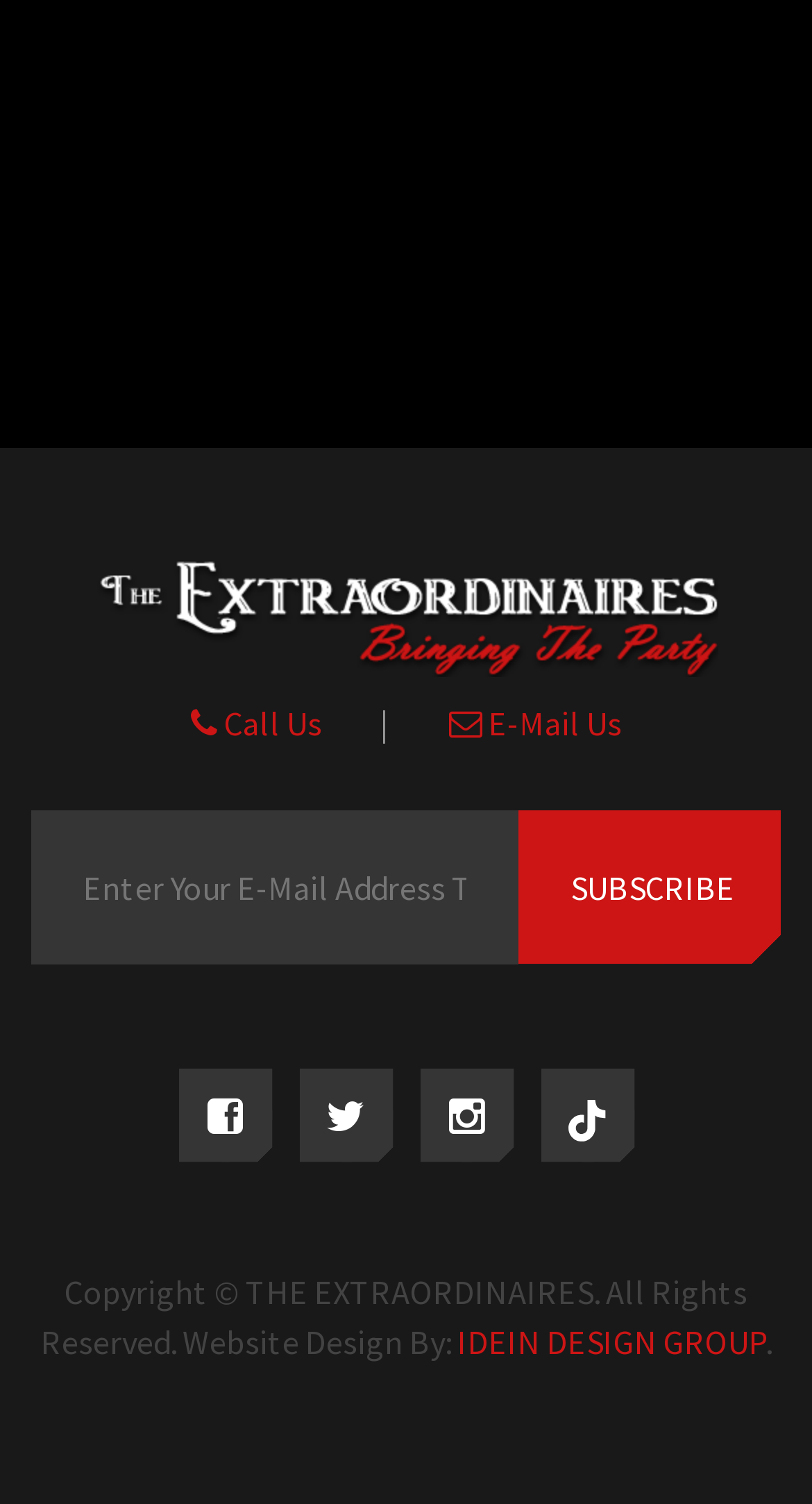Please analyze the image and give a detailed answer to the question:
Who designed the website?

The website was designed by IDEIN DESIGN GROUP, as indicated by the link element with the text 'IDEIN DESIGN GROUP' at the bottom of the webpage.